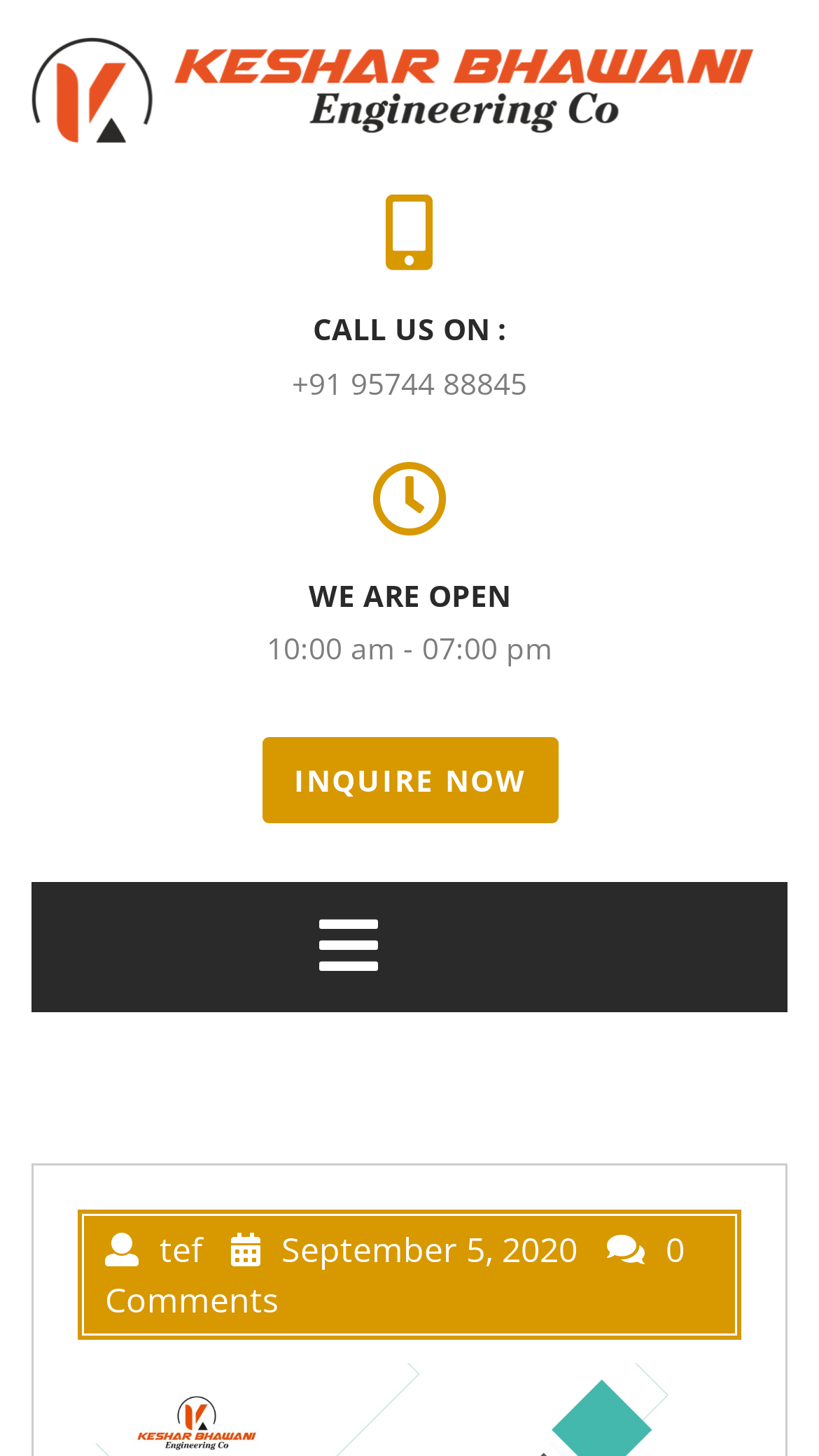Please provide a comprehensive response to the question below by analyzing the image: 
What is the current status of the menu?

I found the current status of the menu by looking at the tab icon which is ' Open Menu' and it is not selected, indicating that the menu is currently closed.